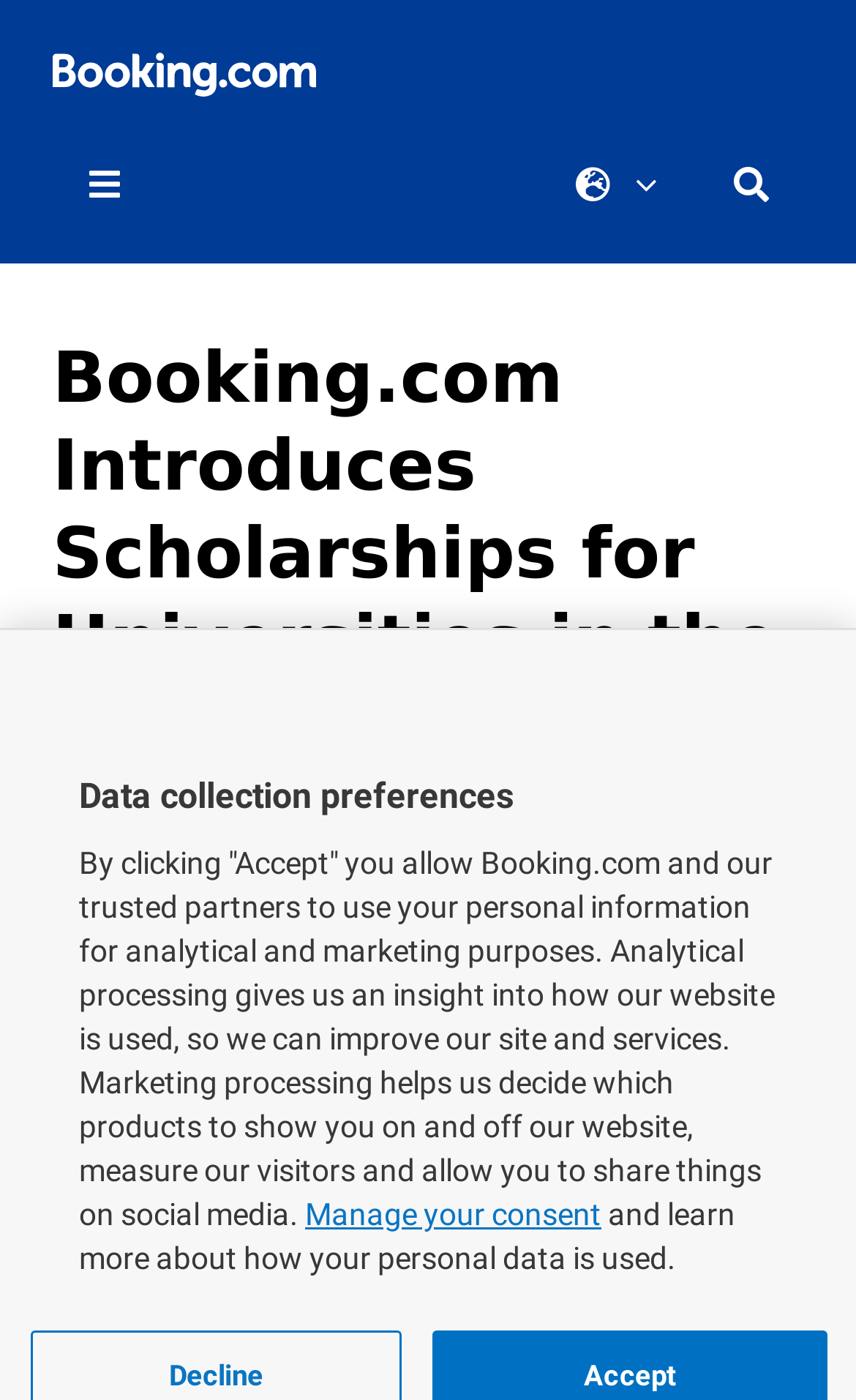Please answer the following question using a single word or phrase: 
What is the purpose of clicking 'Accept'?

Allow data collection